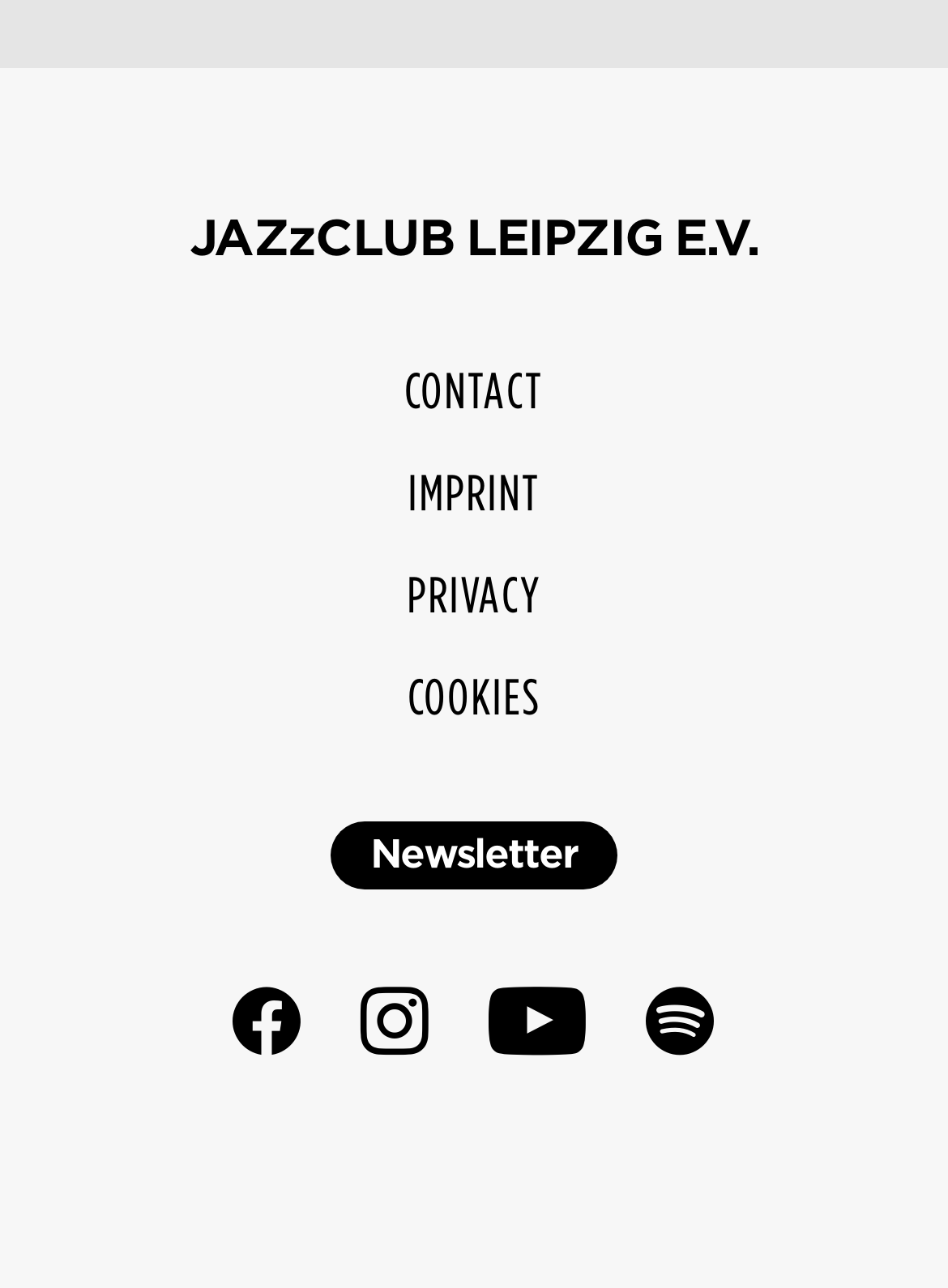How many social media links are there?
Based on the screenshot, respond with a single word or phrase.

4